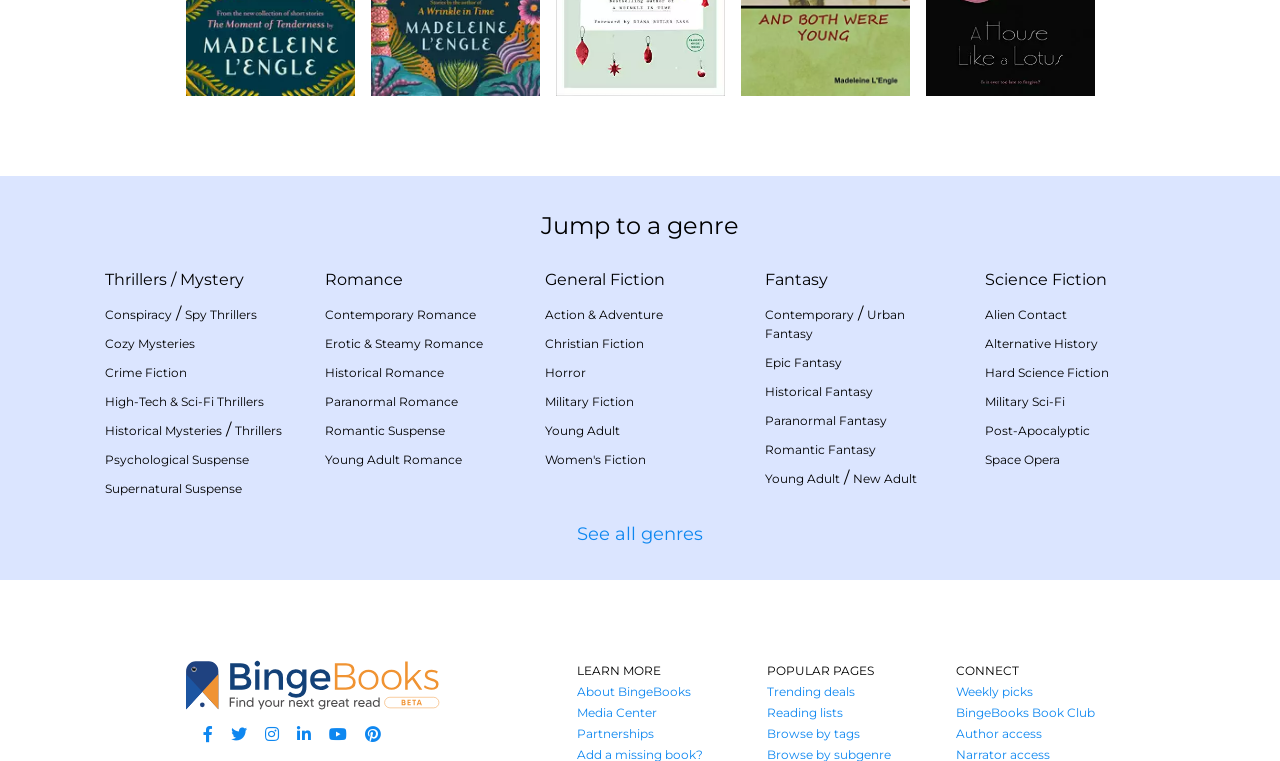Utilize the details in the image to give a detailed response to the question: What is the last link listed under the 'Fantasy' genre?

The last link listed under the 'Fantasy' genre is 'Young Adult' which is located at the middle of the webpage with a bounding box coordinate of [0.598, 0.618, 0.656, 0.638].